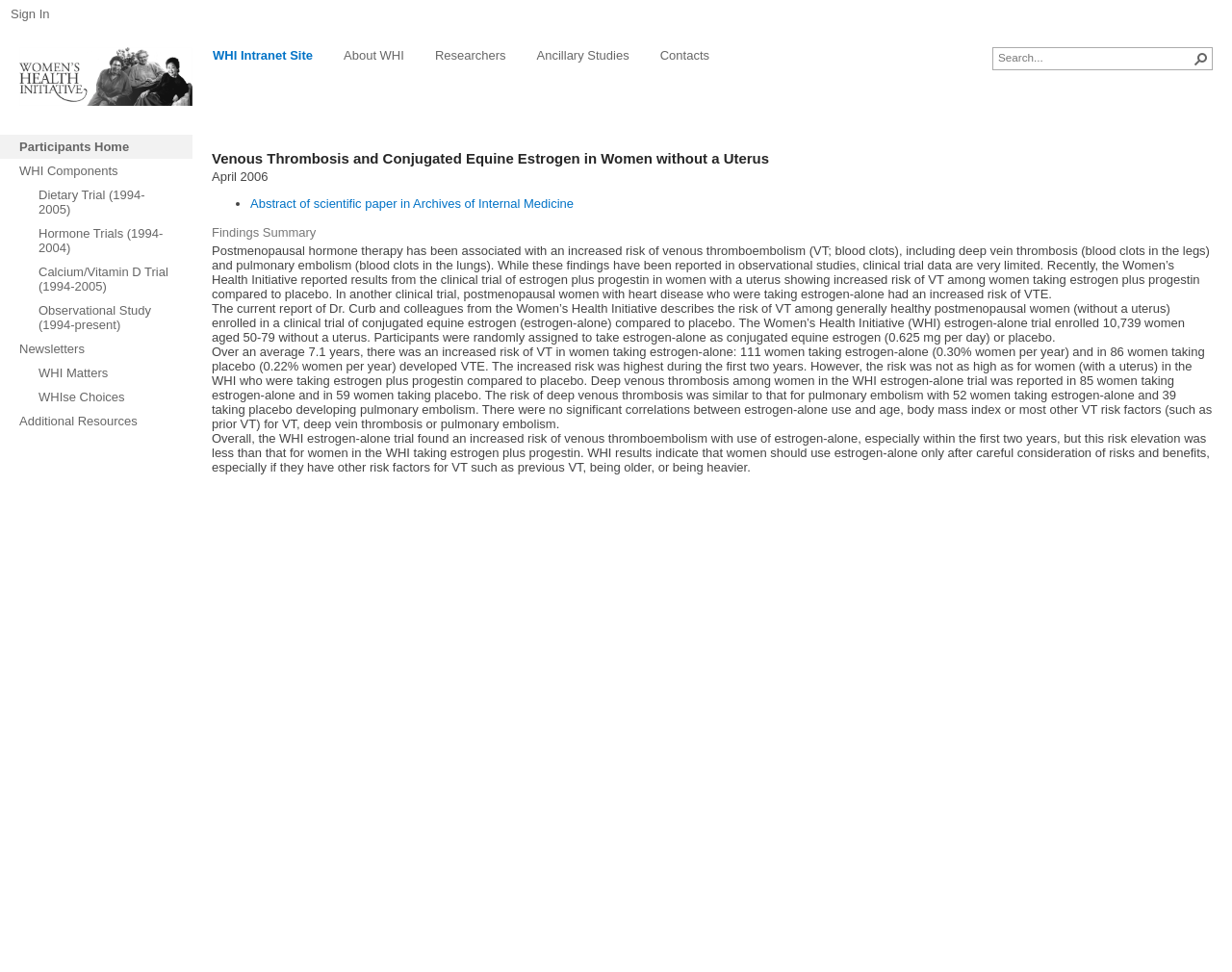Find the bounding box coordinates of the clickable region needed to perform the following instruction: "Sign in". The coordinates should be provided as four float numbers between 0 and 1, i.e., [left, top, right, bottom].

[0.0, 0.0, 0.046, 0.03]